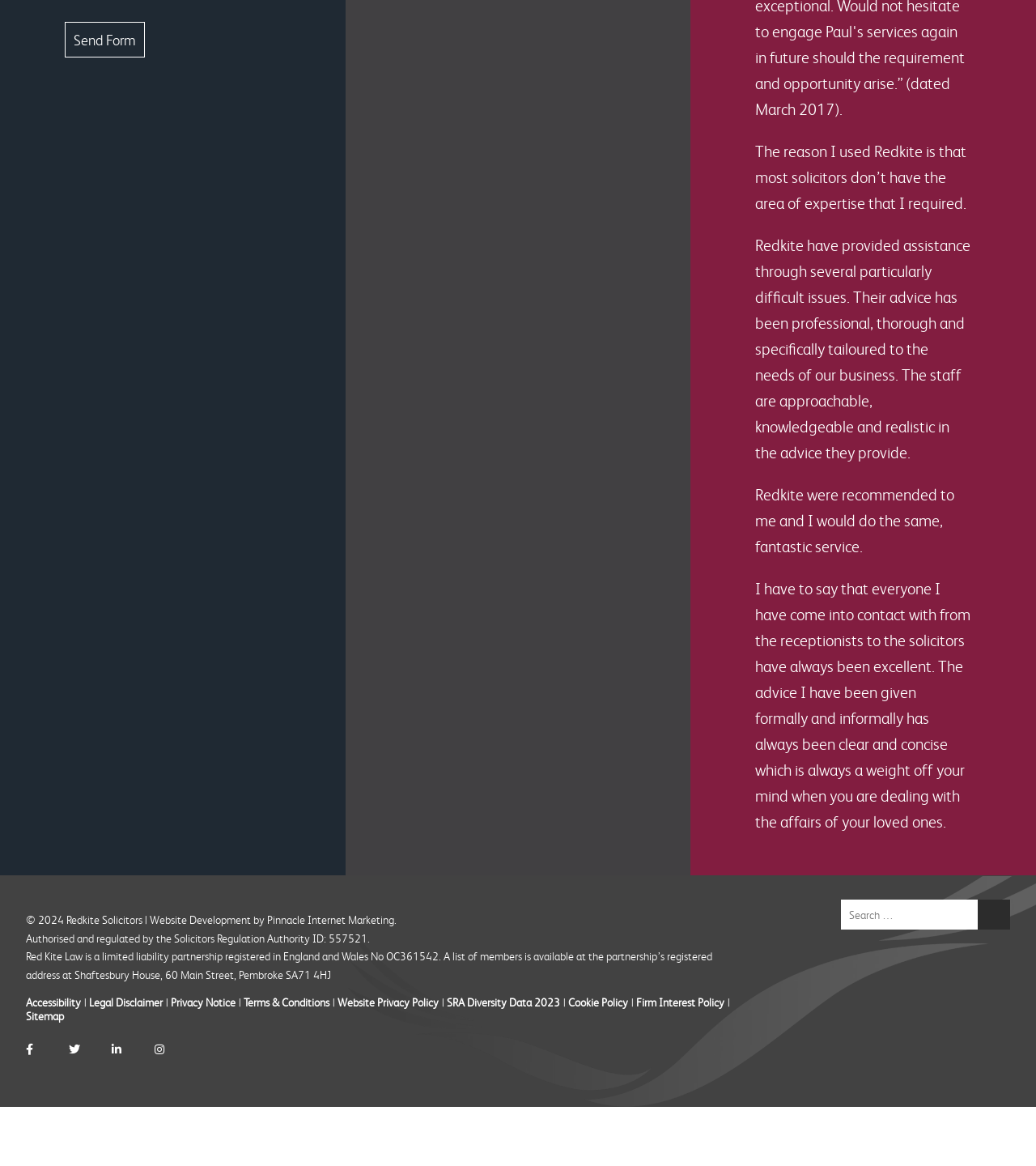What is the regulatory body mentioned on the webpage?
Provide a thorough and detailed answer to the question.

The regulatory body mentioned on the webpage is the Solicitors Regulation Authority, which is indicated by the text 'Authorised and regulated by the Solicitors Regulation Authority'.